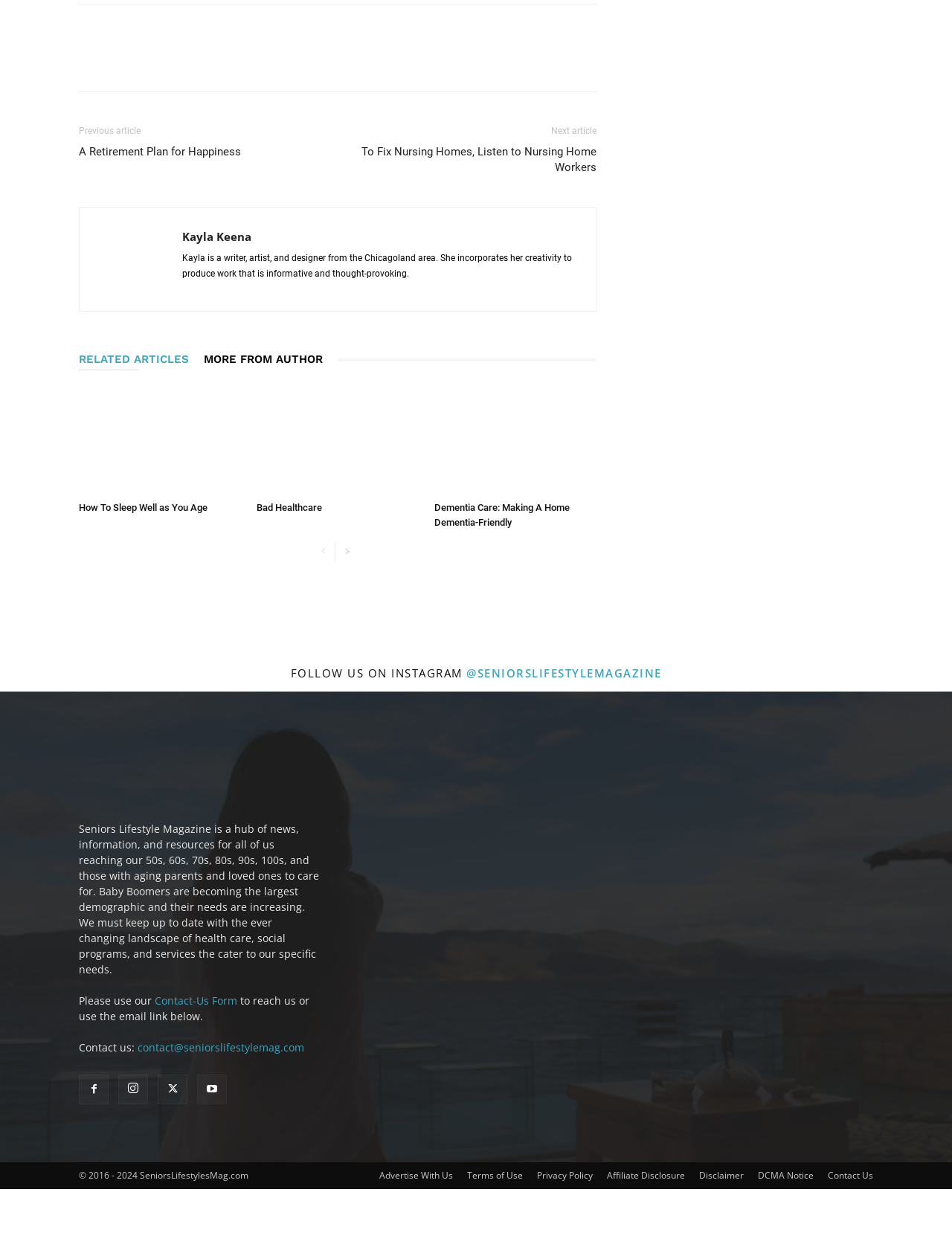Could you indicate the bounding box coordinates of the region to click in order to complete this instruction: "Click on the 'A Retirement Plan for Happiness' article".

[0.083, 0.116, 0.253, 0.128]